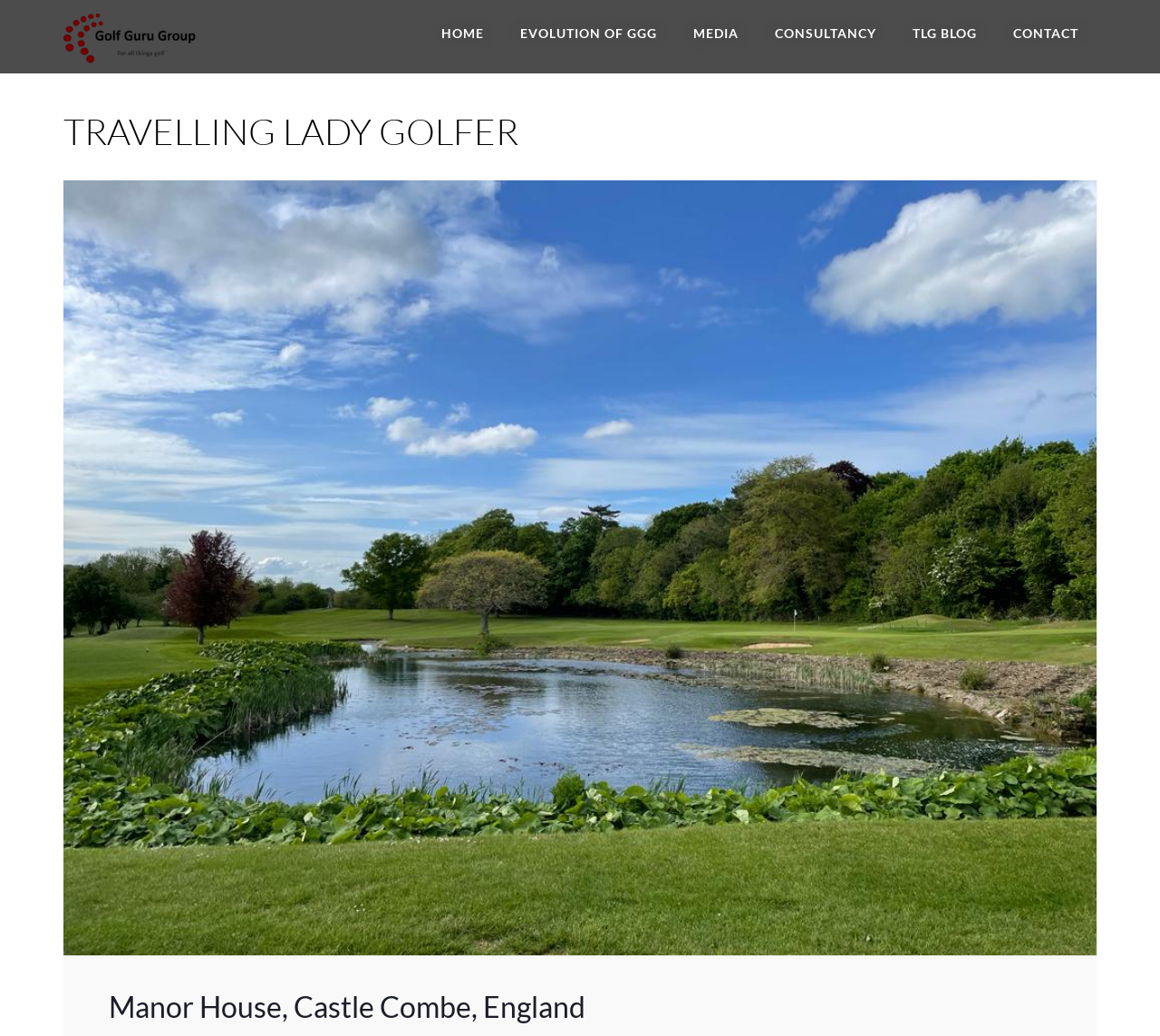Summarize the webpage in an elaborate manner.

The webpage is about Manor House, Castle Combe, England, and it appears to be related to golf. At the top-left corner, there is a heading that reads "Golf Guru Group" with a corresponding image and link. Below this, there is a row of links, including "HOME", "EVOLUTION OF GGG", "MEDIA", "CONSULTANCY", "TLG BLOG", and "CONTACT", which are evenly spaced and aligned horizontally.

On the left side, there is a heading that reads "TRAVELLING LADY GOLFER" with a link below it. At the bottom of the page, there is a prominent heading that reads "Manor House, Castle Combe, England", which suggests that the page may be providing information about this specific location. Overall, the webpage has a simple and organized layout, with clear headings and links that provide easy navigation.